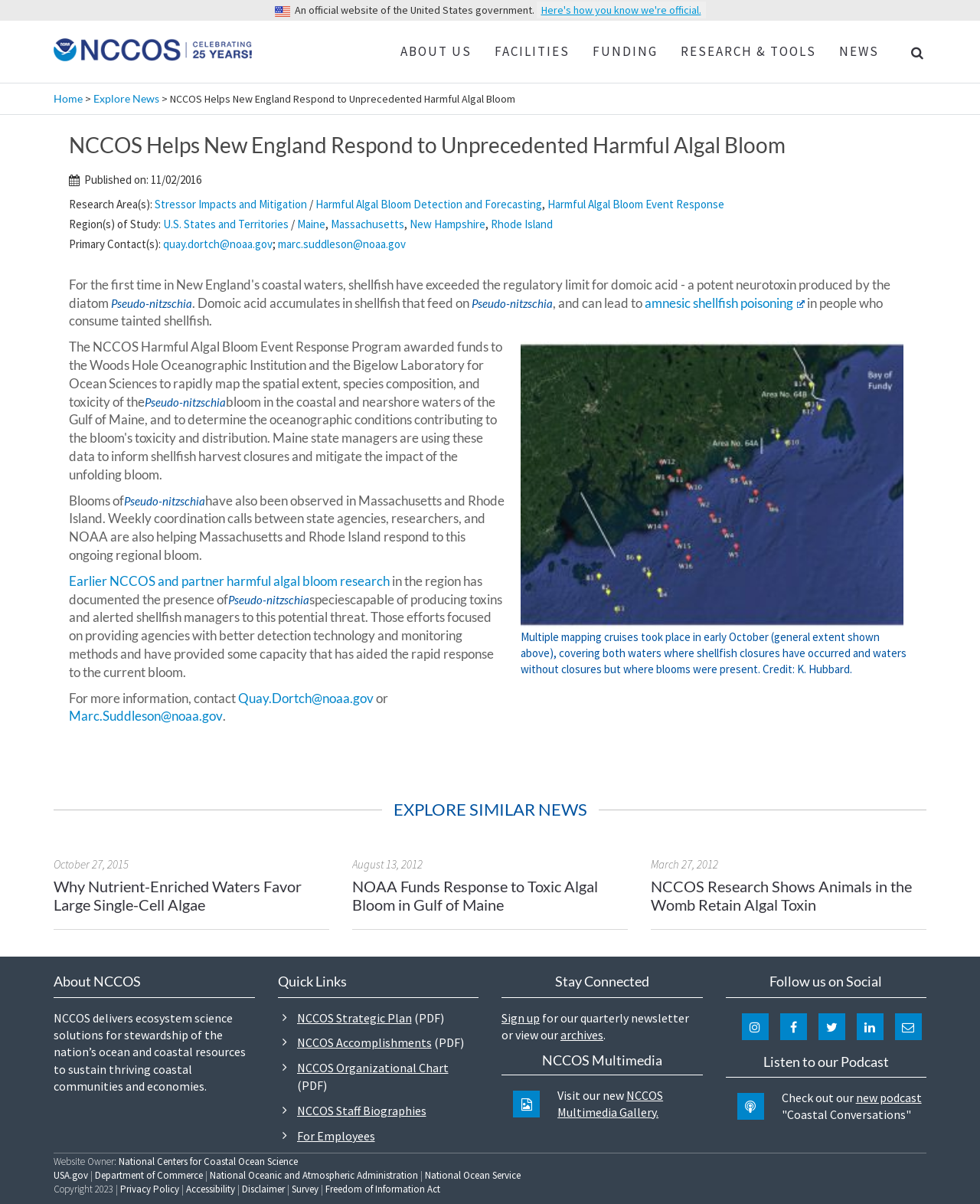Offer a detailed explanation of the webpage layout and contents.

This webpage is about the NCCOS (National Centers for Coastal Ocean Science) response to an unprecedented harmful algal bloom in New England's coastal waters. The page has a header section with a logo, navigation links, and a search bar. Below the header, there is a banner image with a caption "NCCOS Helps New England Respond to Unprecedented Harmful Algal Bloom - NCCOS Coastal Science Website".

The main content of the page is divided into several sections. The first section has a heading "NCCOS Helps New England Respond to Unprecedented Harmful Algal Bloom" and provides an overview of the situation, including the fact that shellfish have exceeded the regulatory limit for domoic acid, a potent neurotoxin produced by the diatom Pseudo-nitzschia.

The next section provides more details about the research area, including the regions of study, primary contacts, and a map showing the general extent of the ASP closure region and the joint sampling plan. There are also several paragraphs of text describing the research and its findings.

The page also has a section with links to related news articles, including "Earlier NCCOS and partner harmful algal bloom research" and "NOAA Funds Response to Toxic Algal Bloom in Gulf of Maine". Additionally, there are sections for "About NCCOS", "Quick Links", and "Stay Connected", which provide information about the organization and ways to stay informed about their work.

Throughout the page, there are several images, including a map, a graph, and a photo of a research vessel. The page also has a footer section with links to additional resources and a copyright notice.